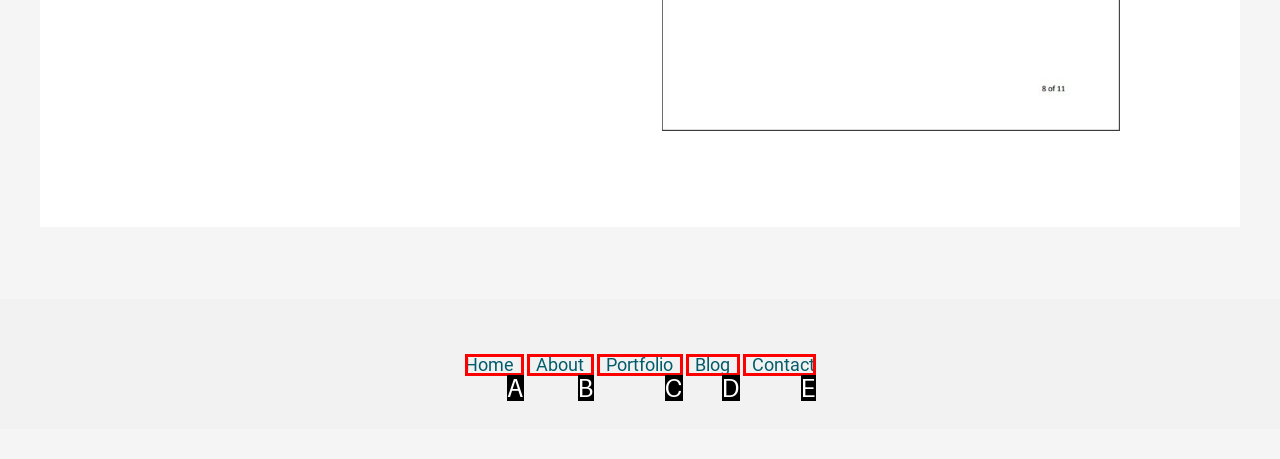Select the HTML element that matches the description: Blog
Respond with the letter of the correct choice from the given options directly.

D